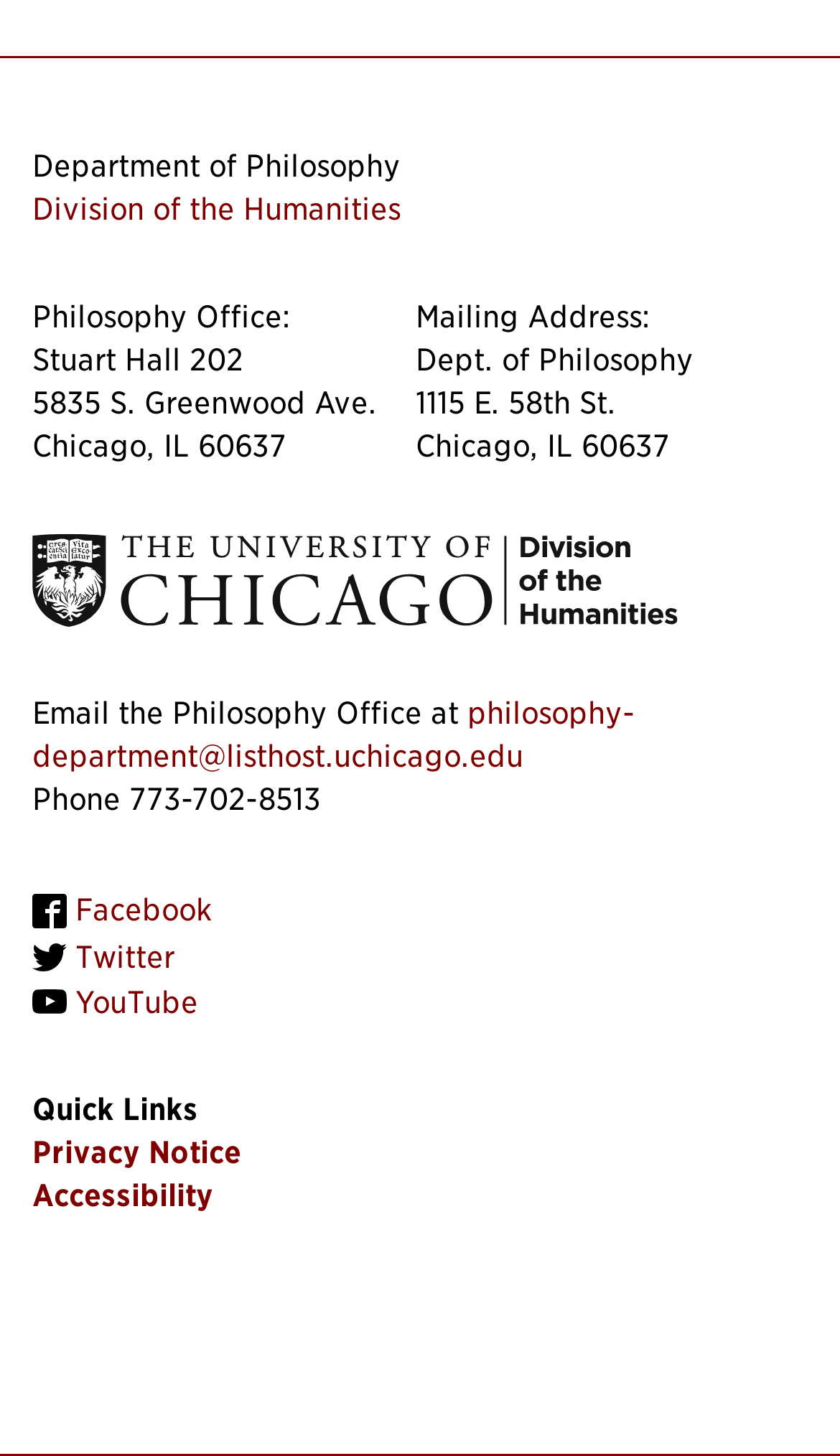Give a one-word or short phrase answer to this question: 
What is the phone number of the philosophy department?

773-702-8513